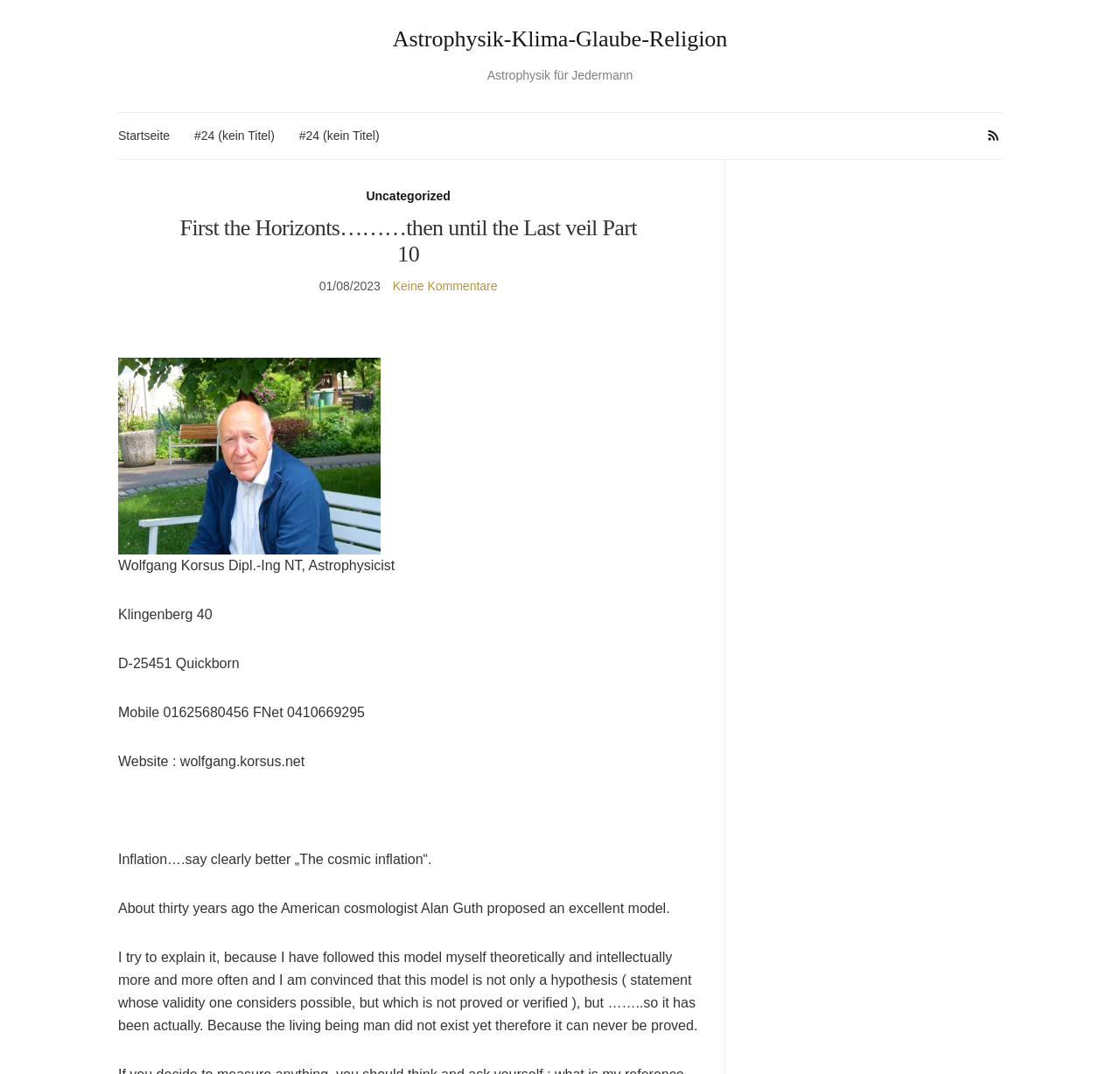Can you give a detailed response to the following question using the information from the image? What is the address of Wolfgang Korsus?

The address of Wolfgang Korsus can be found by looking at the text 'Klingenberg 40' and 'D-25451 Quickborn' which are present on the webpage.